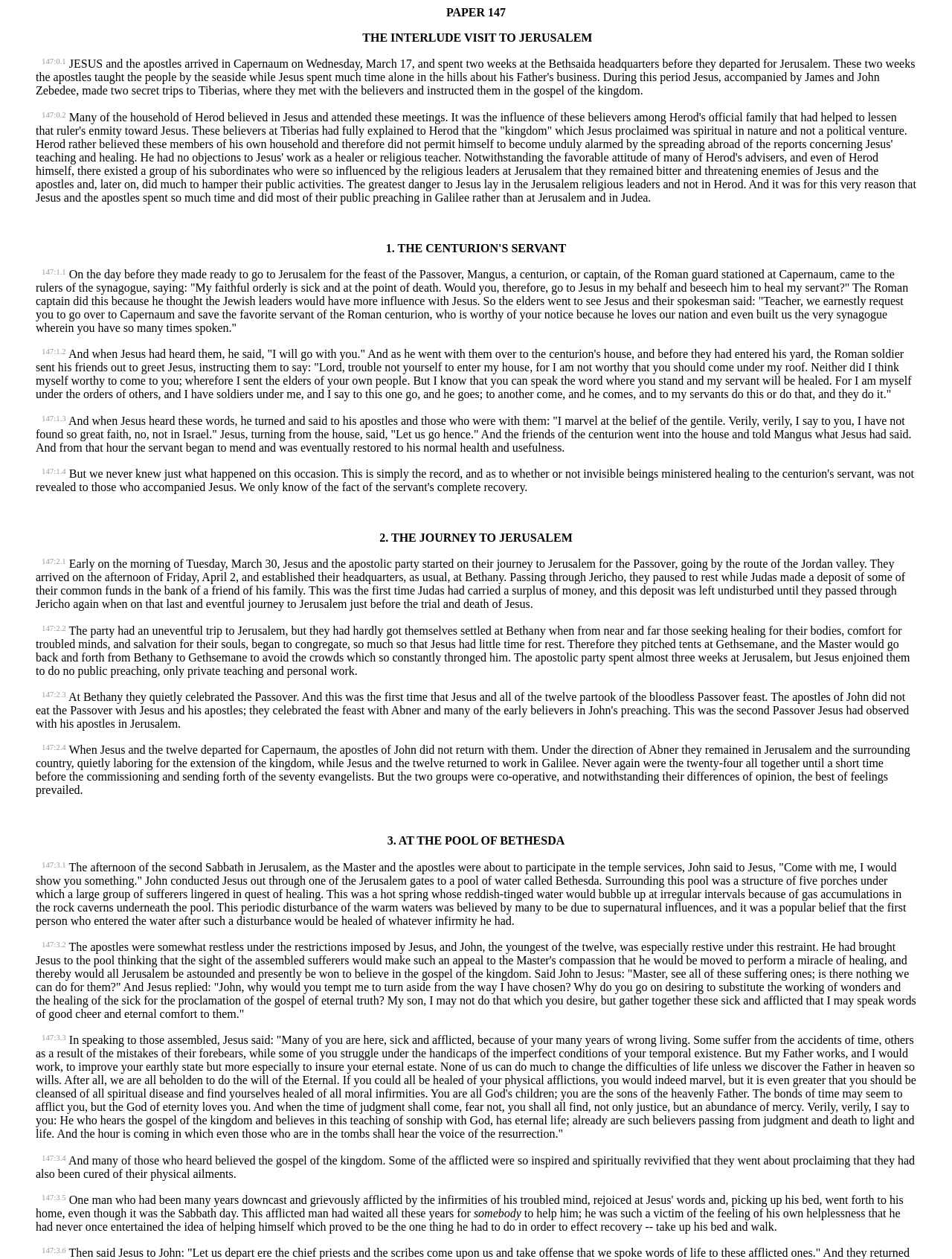How many porches surrounded the pool of Bethesda?
Based on the image content, provide your answer in one word or a short phrase.

five